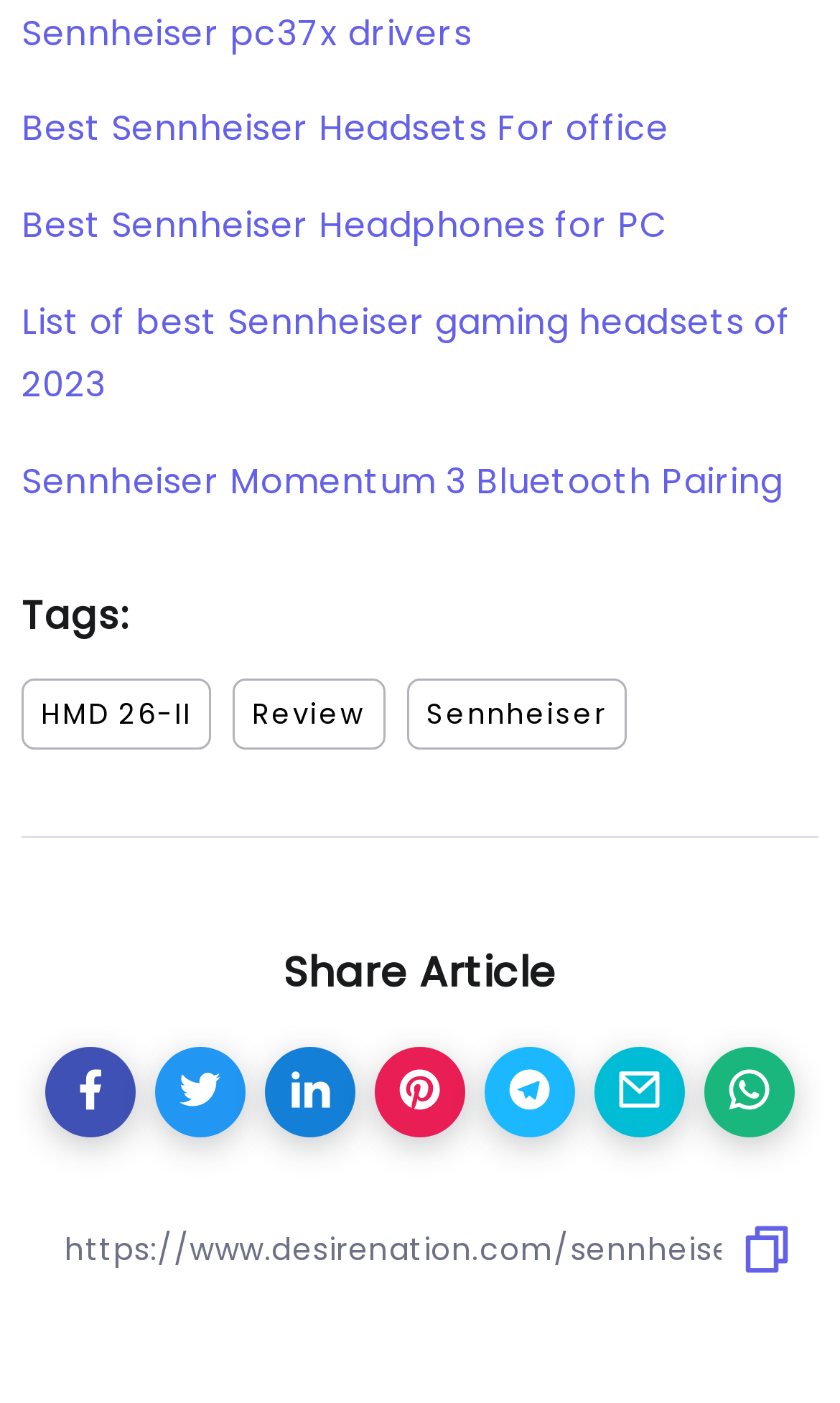Highlight the bounding box coordinates of the element that should be clicked to carry out the following instruction: "Click on the Facebook share button". The coordinates must be given as four float numbers ranging from 0 to 1, i.e., [left, top, right, bottom].

[0.053, 0.746, 0.162, 0.811]